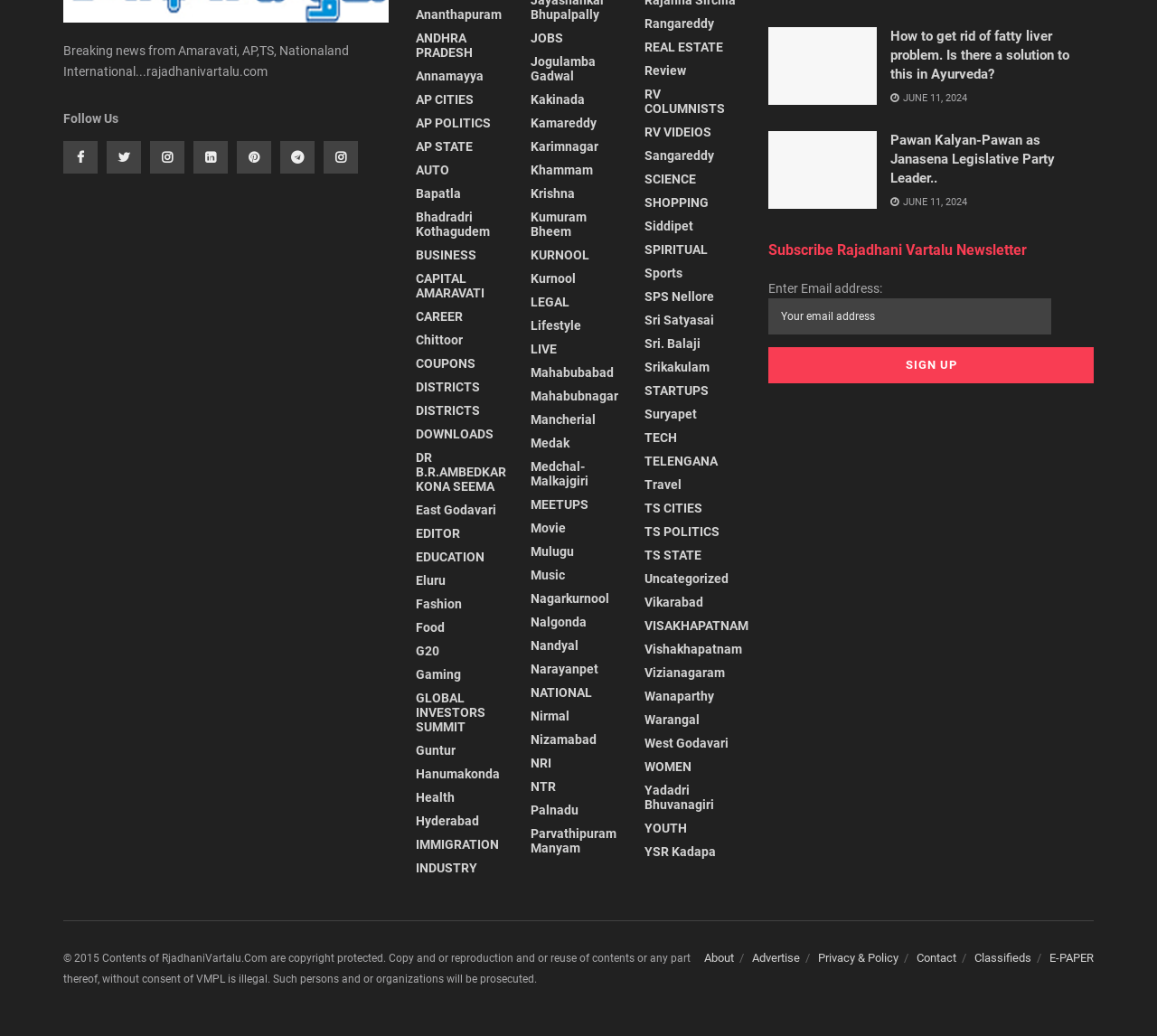From the webpage screenshot, predict the bounding box of the UI element that matches this description: "DR B.R.AMBEDKAR KONA SEEMA".

[0.359, 0.435, 0.443, 0.477]